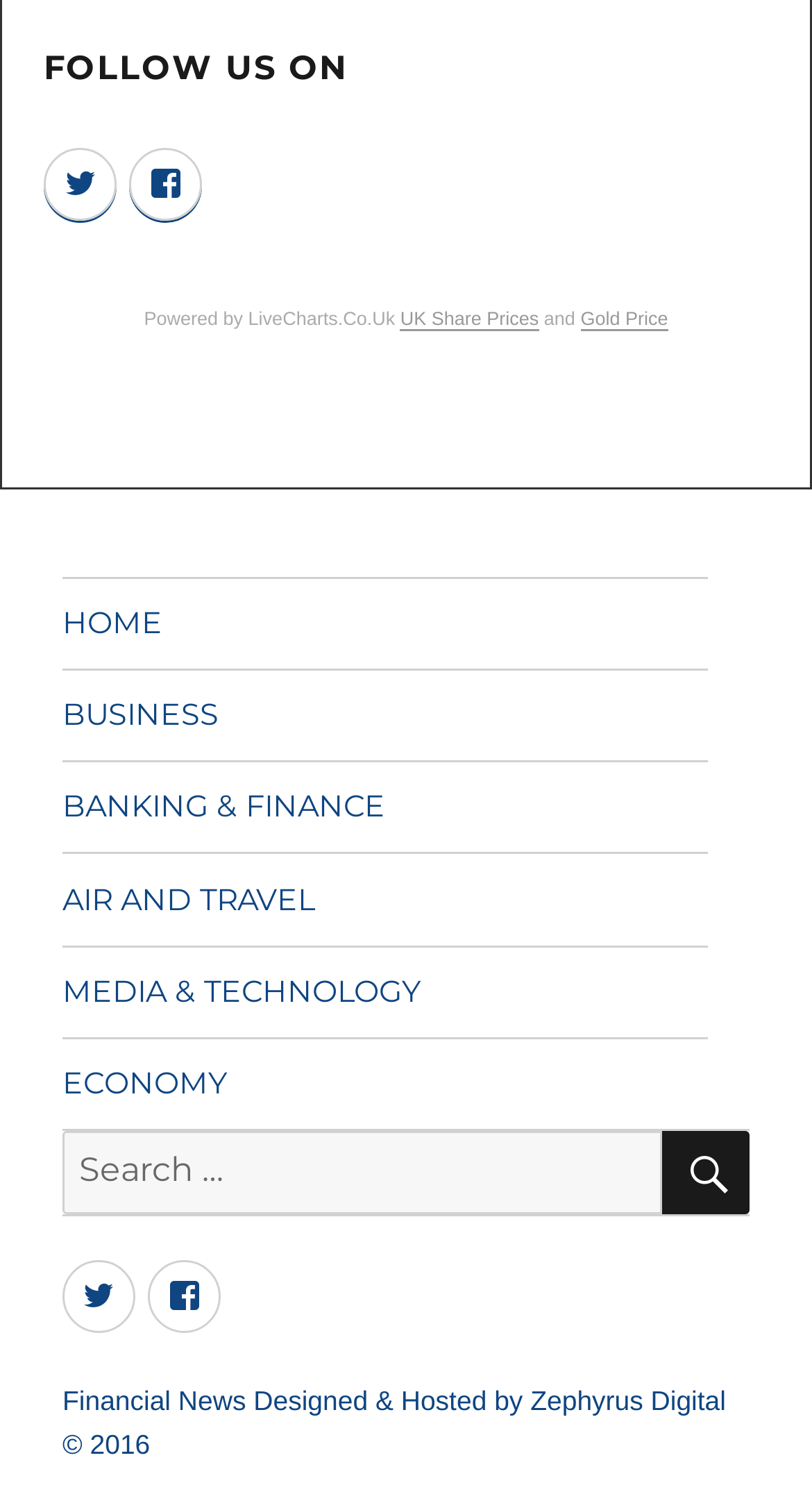Refer to the image and answer the question with as much detail as possible: What is the last menu item in the footer primary menu?

I looked at the footer primary menu and found that the last menu item is 'ECONOMY', which is the 6th link in the menu.